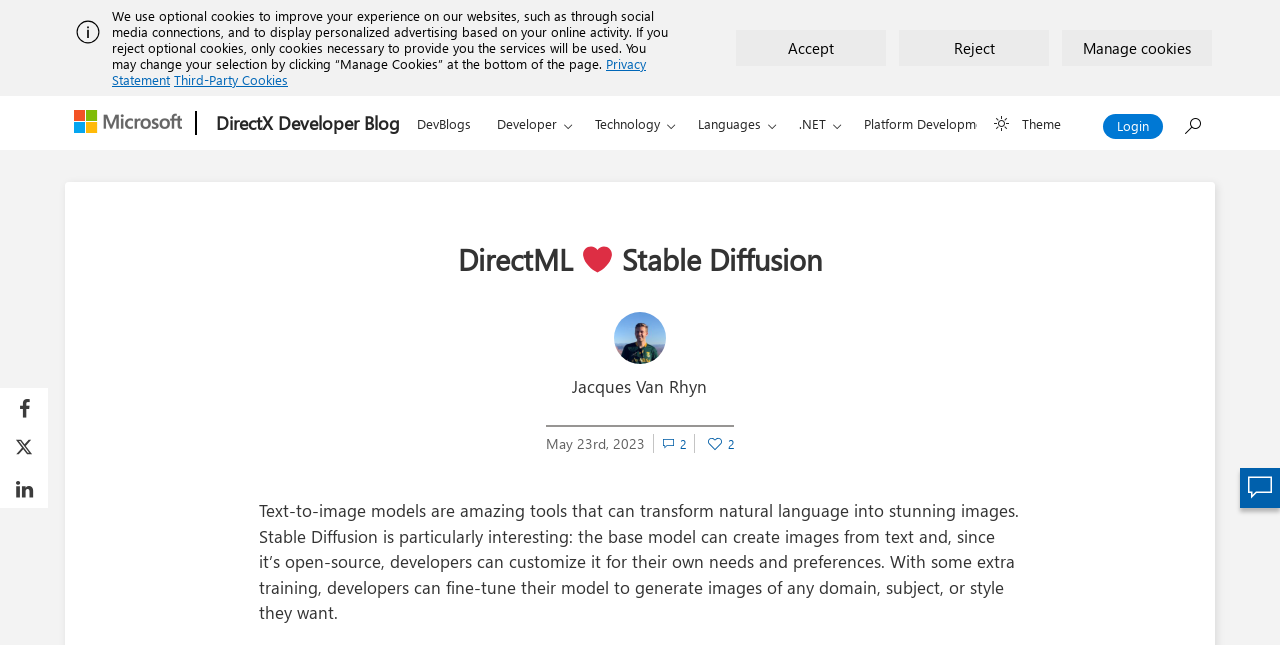Provide the bounding box coordinates in the format (top-left x, top-left y, bottom-right x, bottom-right y). All values are floating point numbers between 0 and 1. Determine the bounding box coordinate of the UI element described as: Write a comment...Write a comment...

None